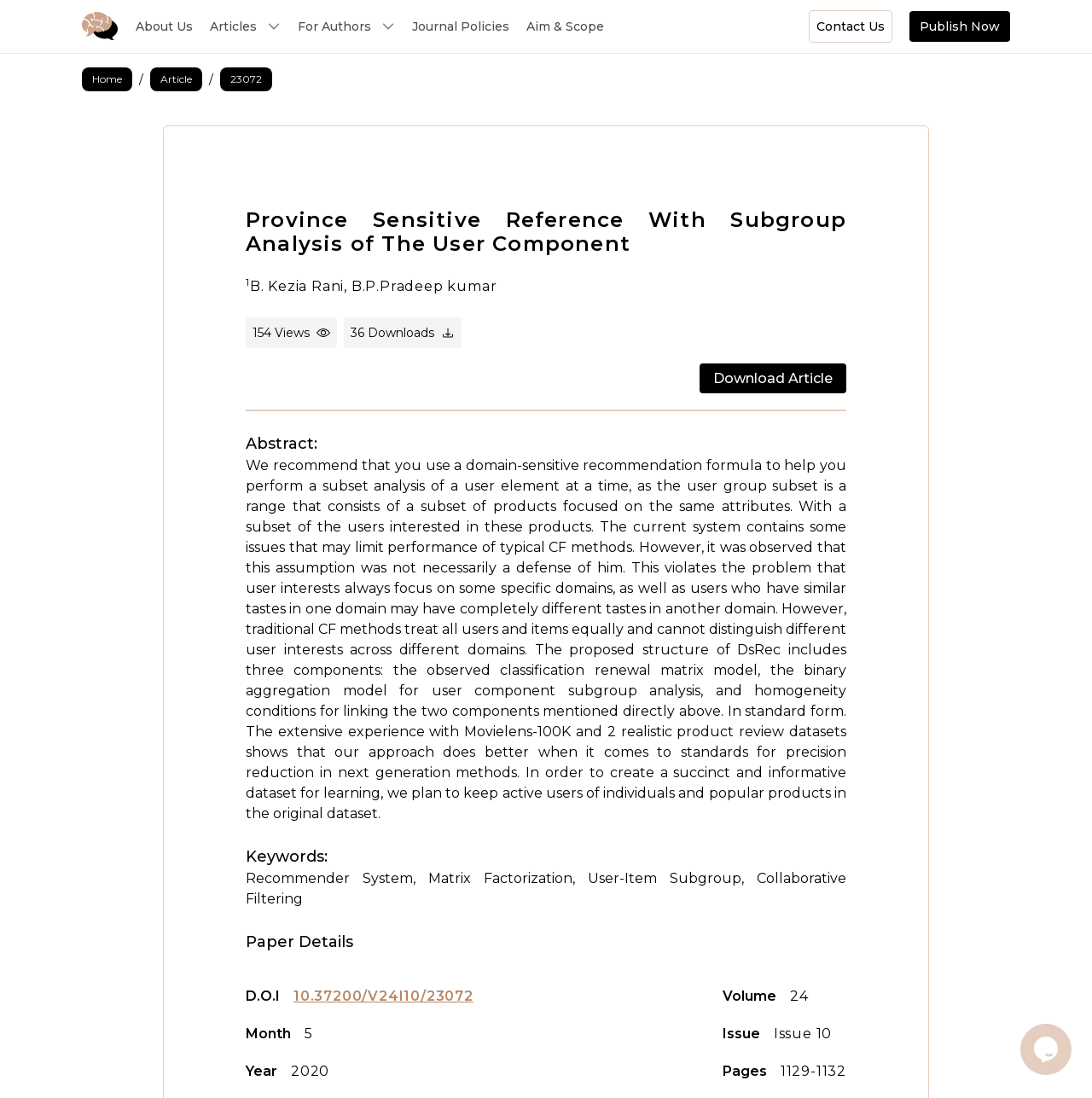Determine the bounding box of the UI component based on this description: "Home". The bounding box coordinates should be four float values between 0 and 1, i.e., [left, top, right, bottom].

[0.075, 0.061, 0.121, 0.083]